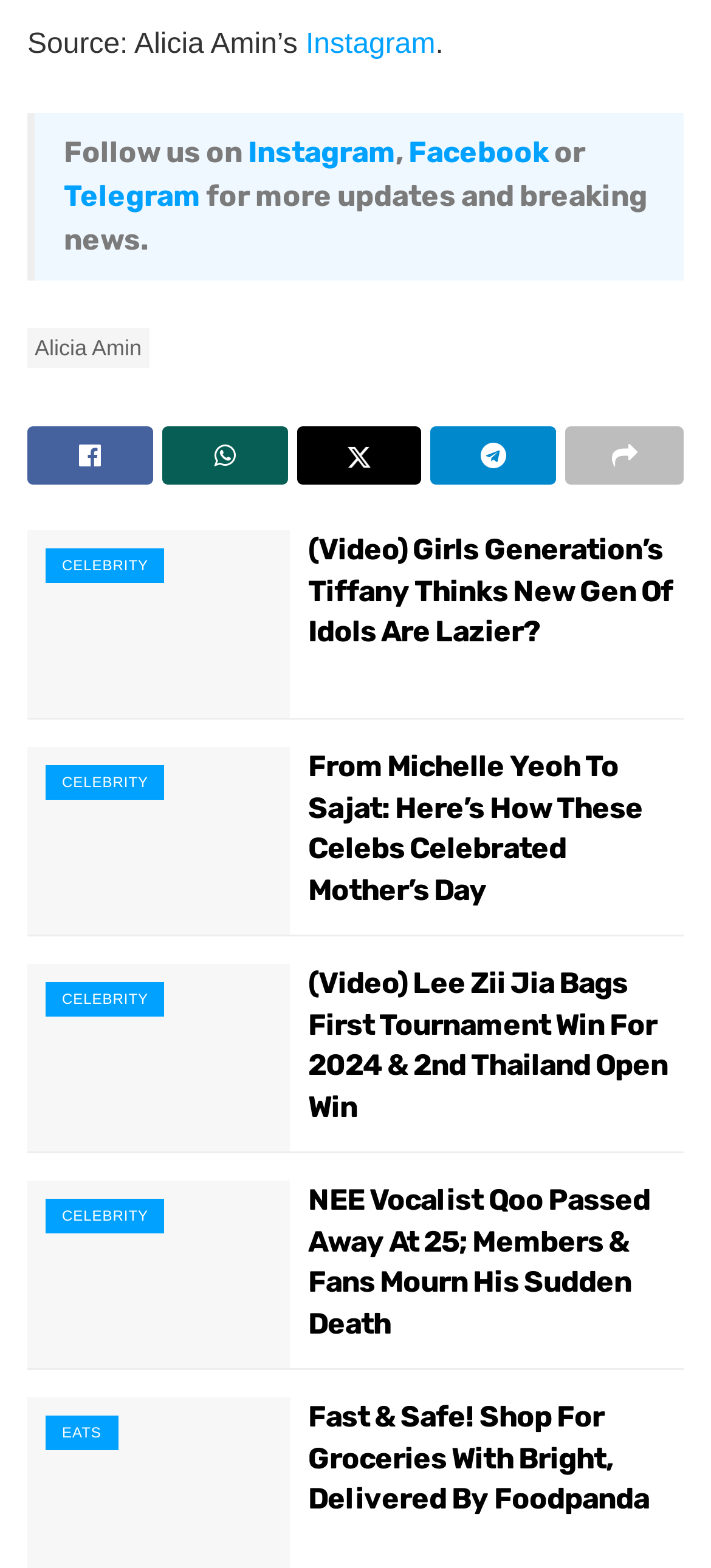Find and indicate the bounding box coordinates of the region you should select to follow the given instruction: "Follow us on Instagram".

[0.349, 0.087, 0.556, 0.109]